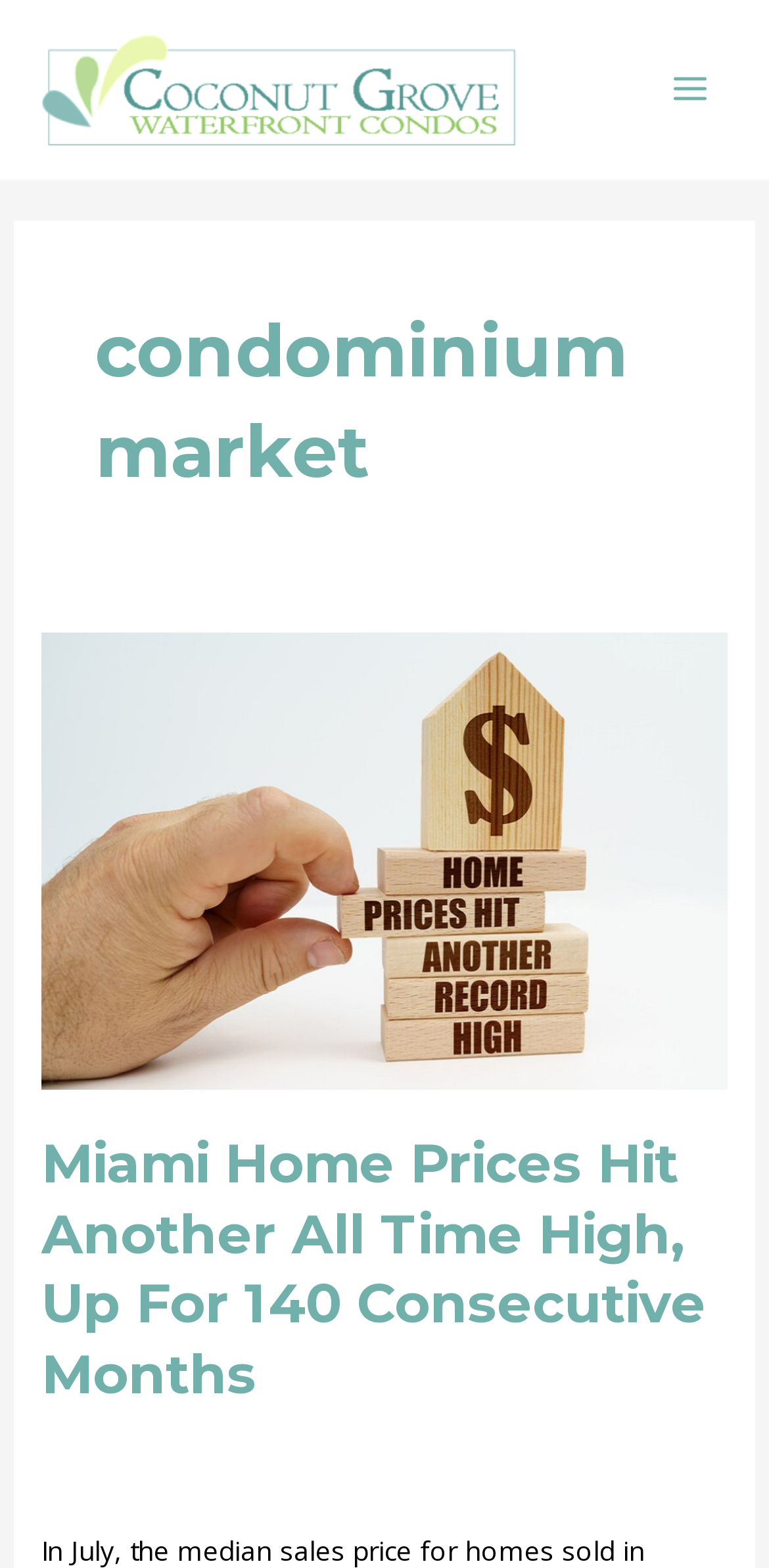Provide a brief response to the question using a single word or phrase: 
What is the title of the latest article?

Miami Home Prices Hit Another All Time High, Up For 140 Consecutive Months